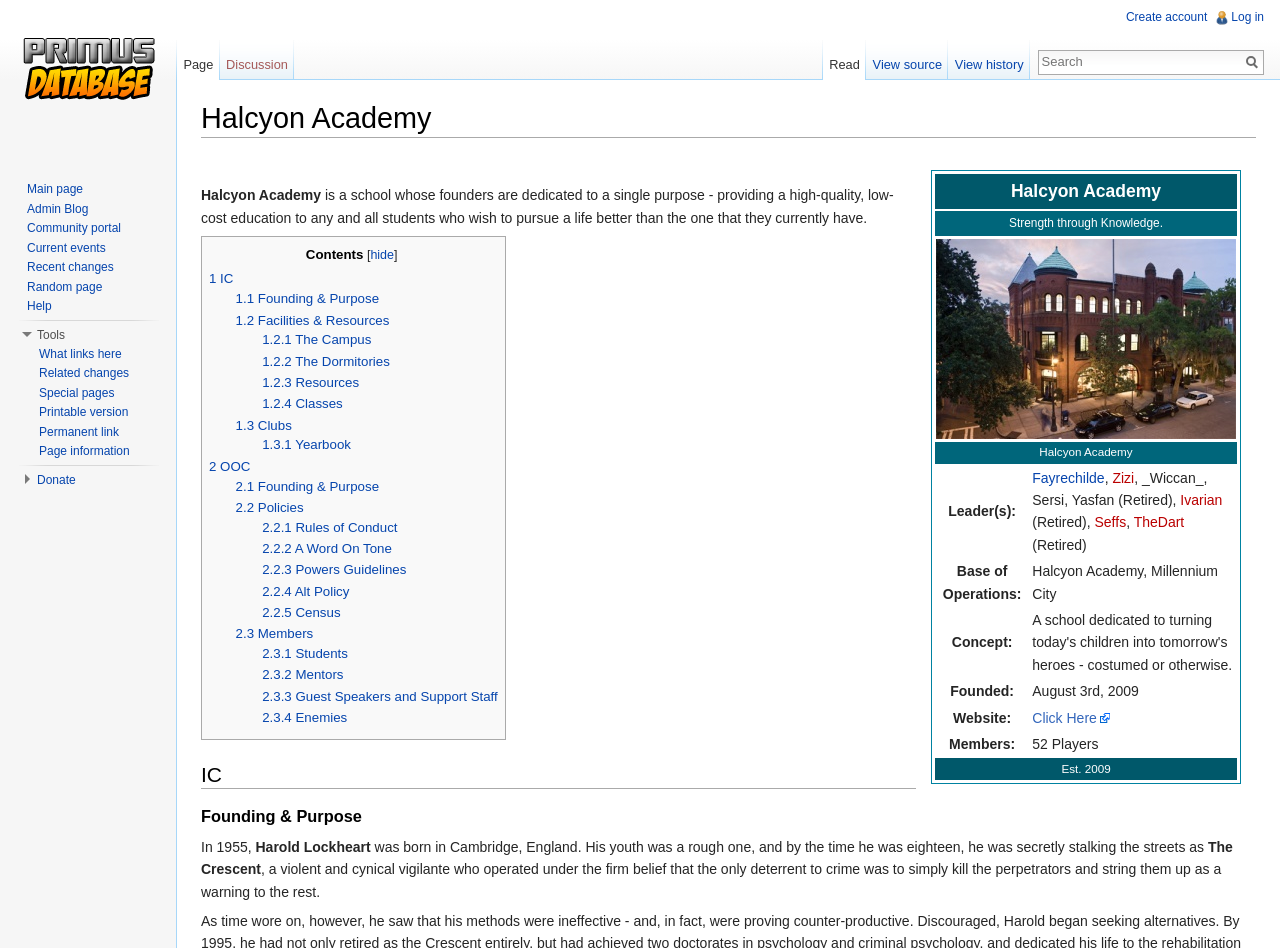Locate the bounding box coordinates of the clickable area to execute the instruction: "click navigation". Provide the coordinates as four float numbers between 0 and 1, represented as [left, top, right, bottom].

[0.202, 0.146, 0.252, 0.163]